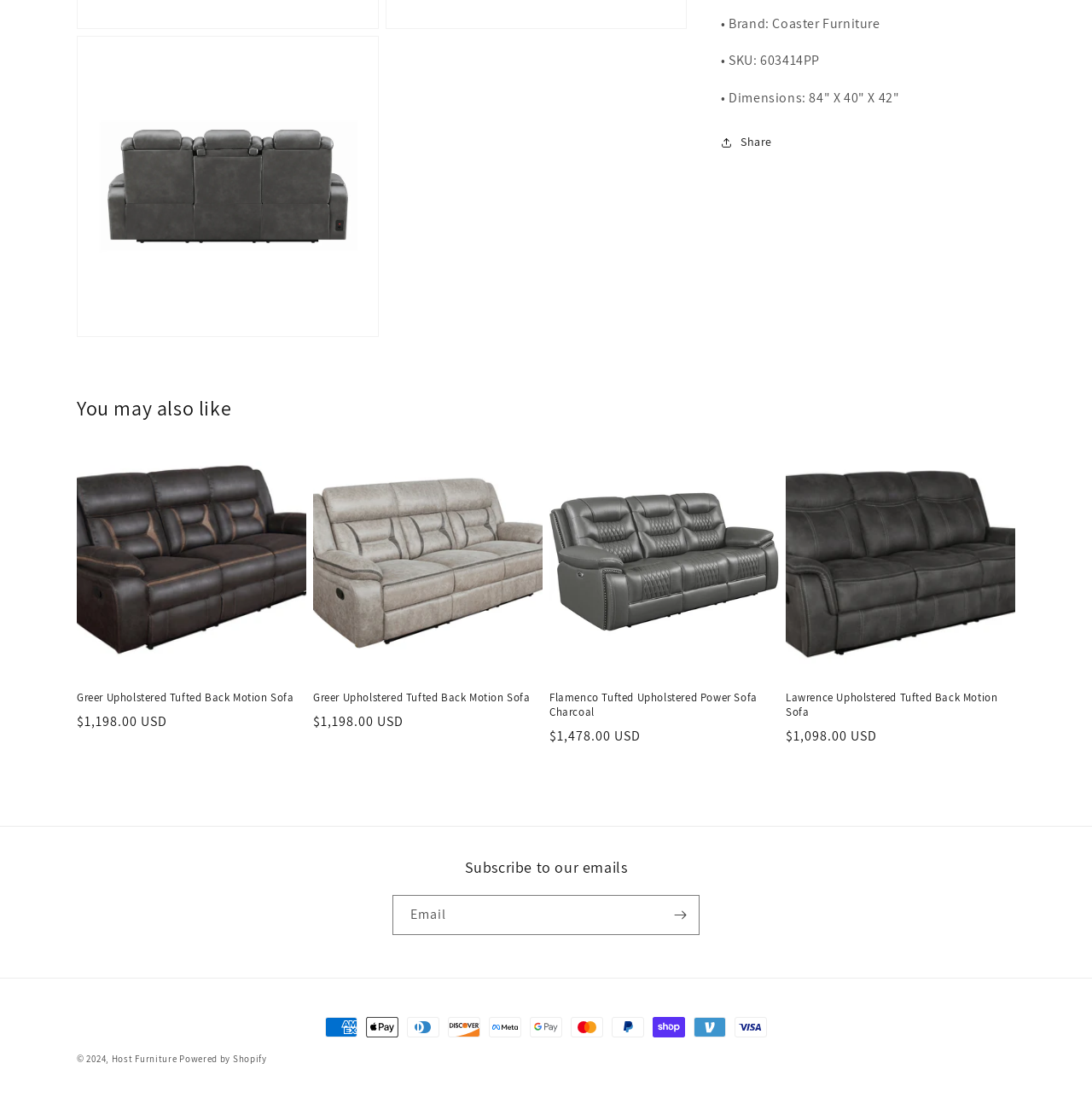Please pinpoint the bounding box coordinates for the region I should click to adhere to this instruction: "Subscribe to the email newsletter".

[0.605, 0.815, 0.64, 0.851]